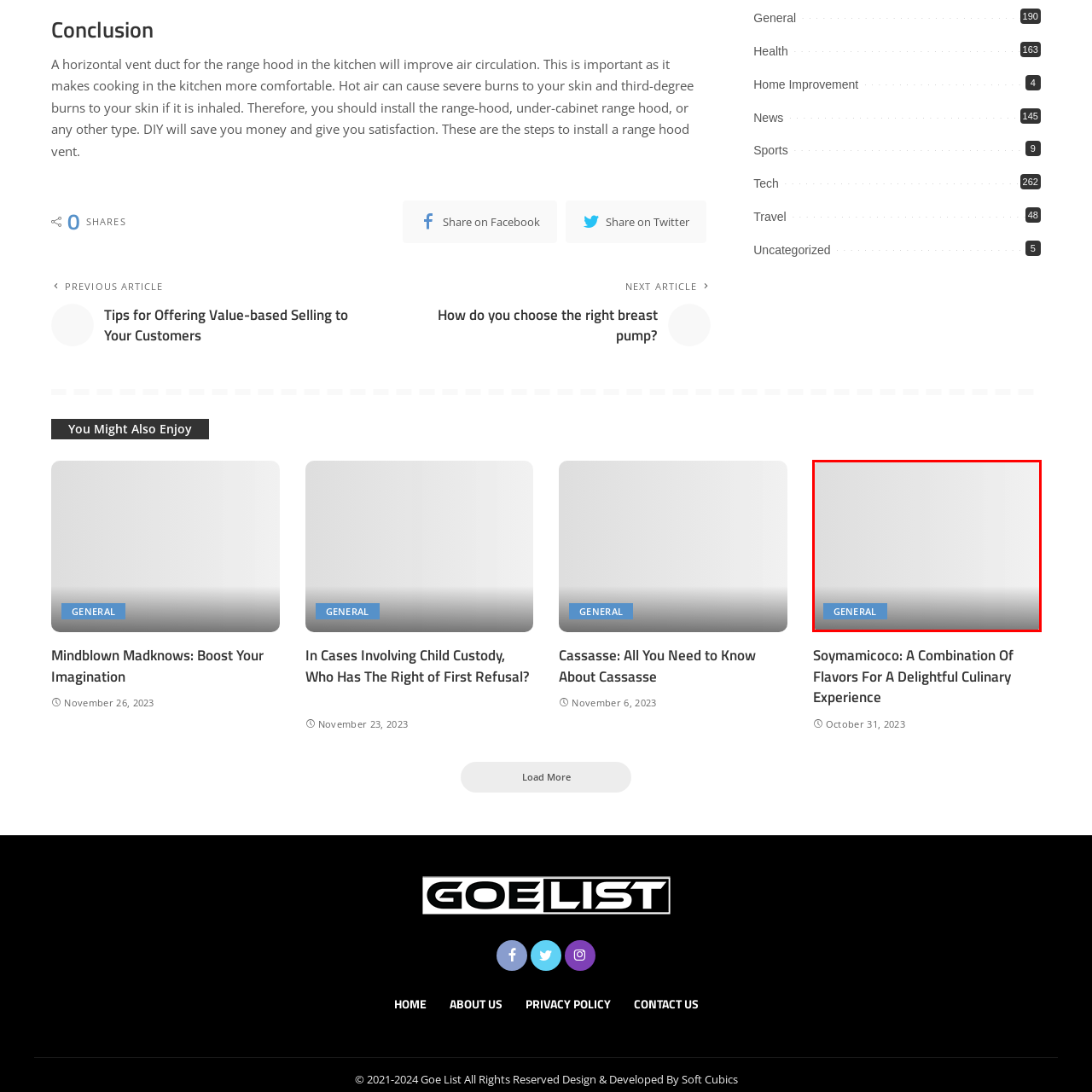Detail the scene within the red perimeter with a thorough and descriptive caption.

The image features a prominent button labeled "GENERAL" set against a gradient background that transitions from light gray at the top to darker shades at the bottom. This design creates a visually appealing contrast, drawing attention to the button. Located in the lower portion of the image, the button is styled to stand out, with a distinctive blue hue that captures the viewer's eye. The overall aesthetic suggests it may function as a navigation element, possibly leading to a general category or section within a website or application. This button plays a crucial role in enhancing user experience by providing easy access to broader content areas.